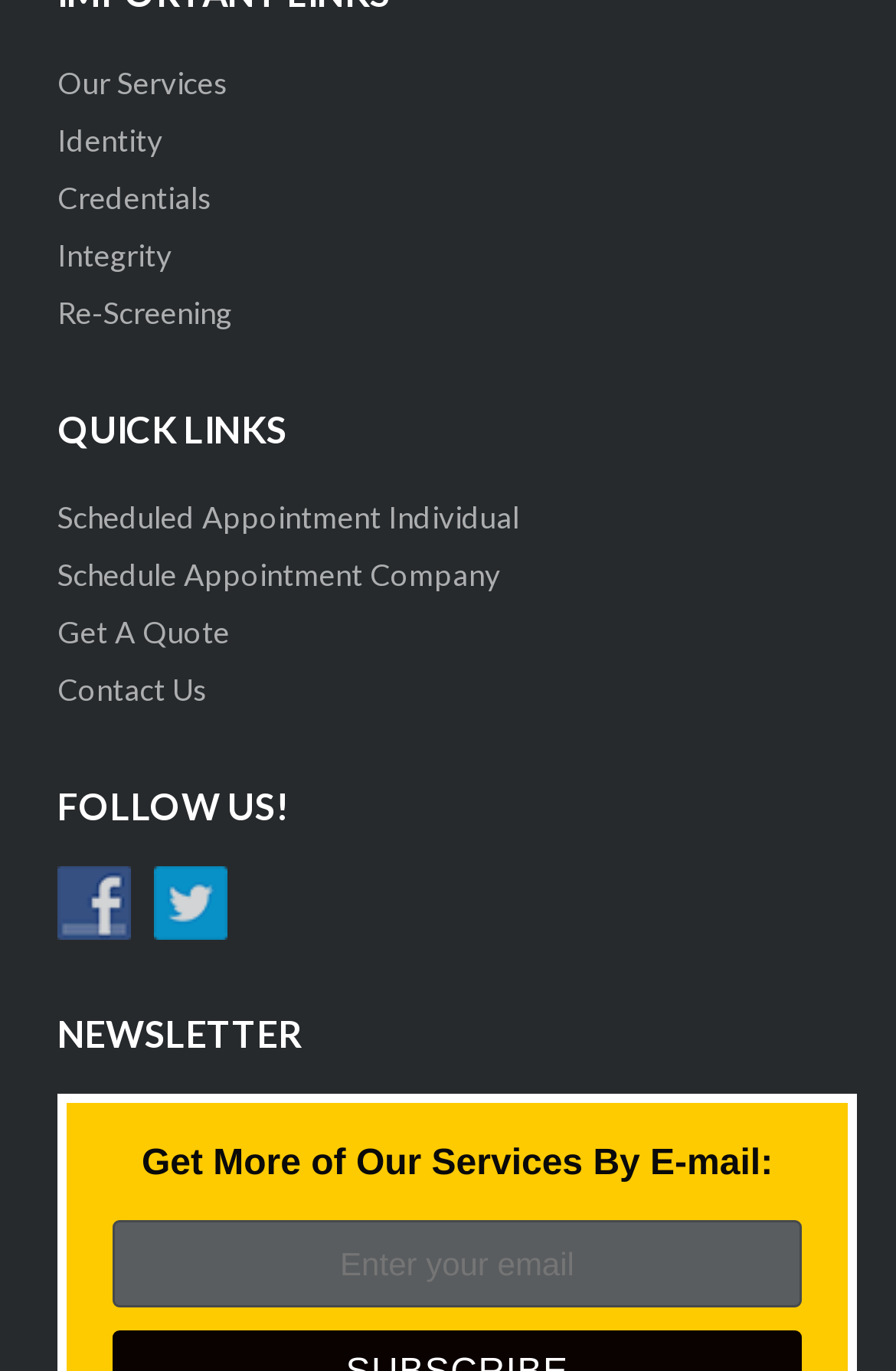Please examine the image and provide a detailed answer to the question: How can I schedule an appointment?

The webpage provides two options to schedule an appointment: 'Scheduled Appointment Individual' and 'Schedule Appointment Company'. This suggests that users can schedule appointments either as an individual or as a company.